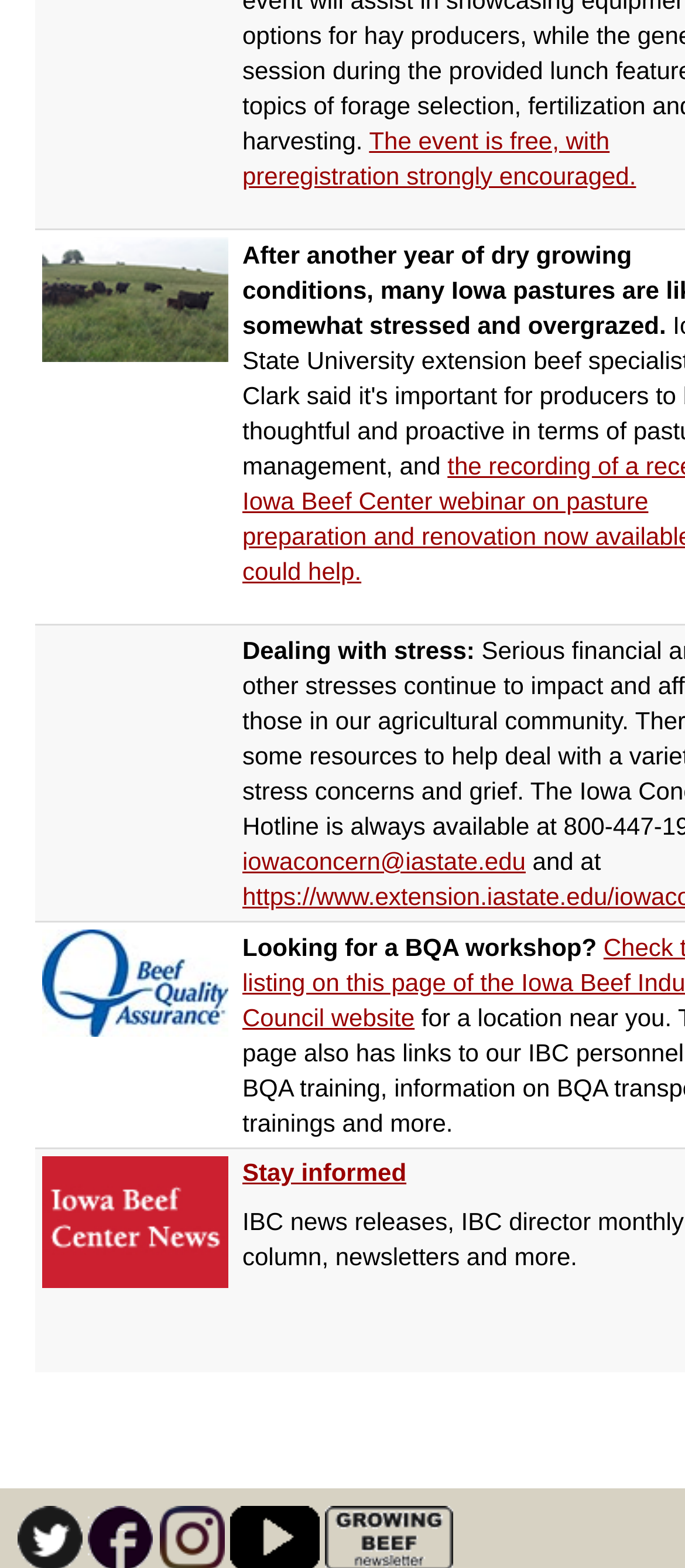Analyze the image and answer the question with as much detail as possible: 
What is the email address provided?

I searched the webpage and found an email address 'iowaconcern@iastate.edu' in one of the gridcells, which is provided as a contact information.